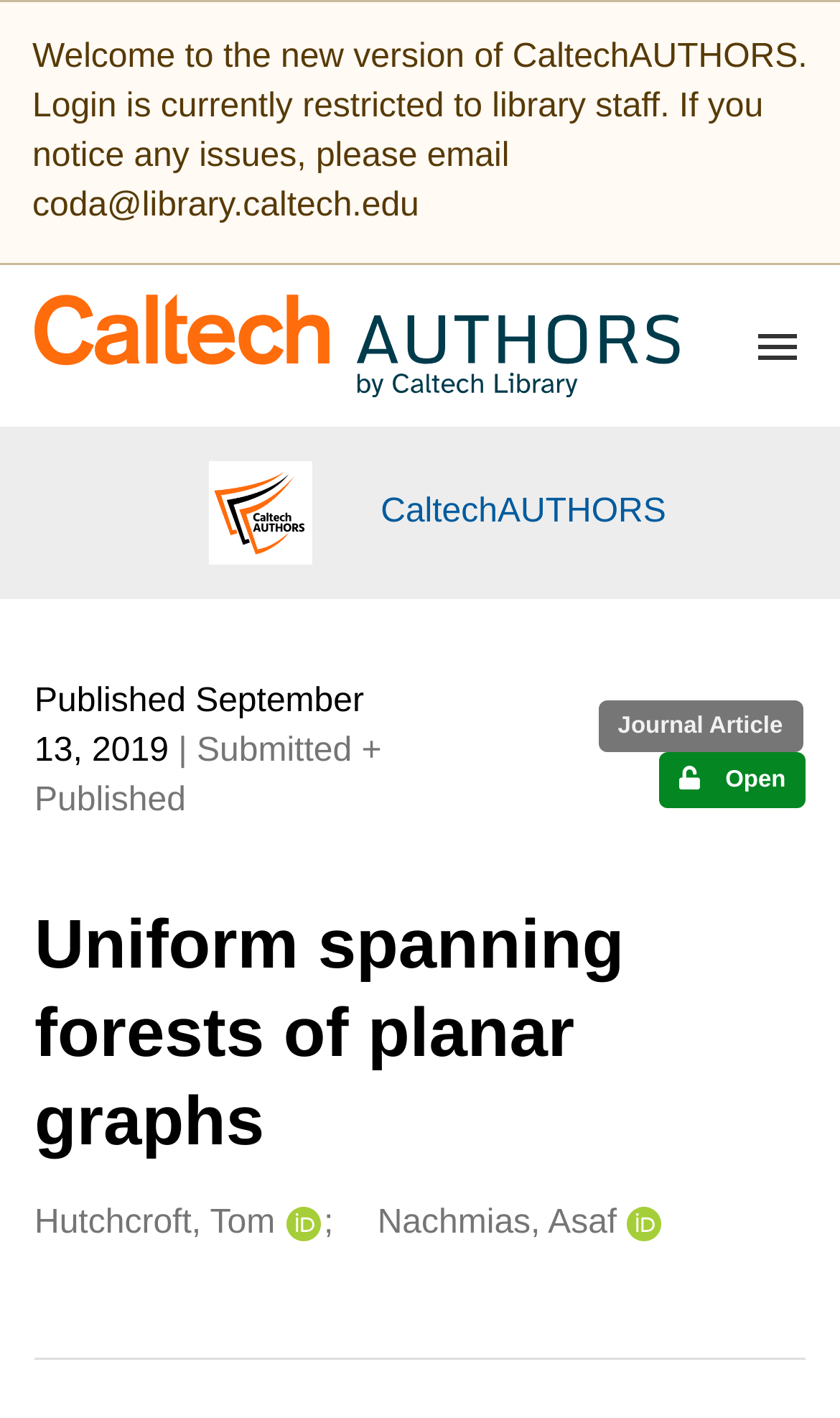What is the publication date of the journal article?
Please use the image to provide a one-word or short phrase answer.

September 13, 2019